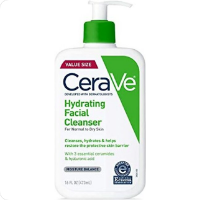What is the purpose of ceramides in the product?
Using the information presented in the image, please offer a detailed response to the question.

According to the caption, the cleanser is formulated with essential ceramides, which help restore the protective skin barrier, providing an additional layer of hydration and protection to the skin.